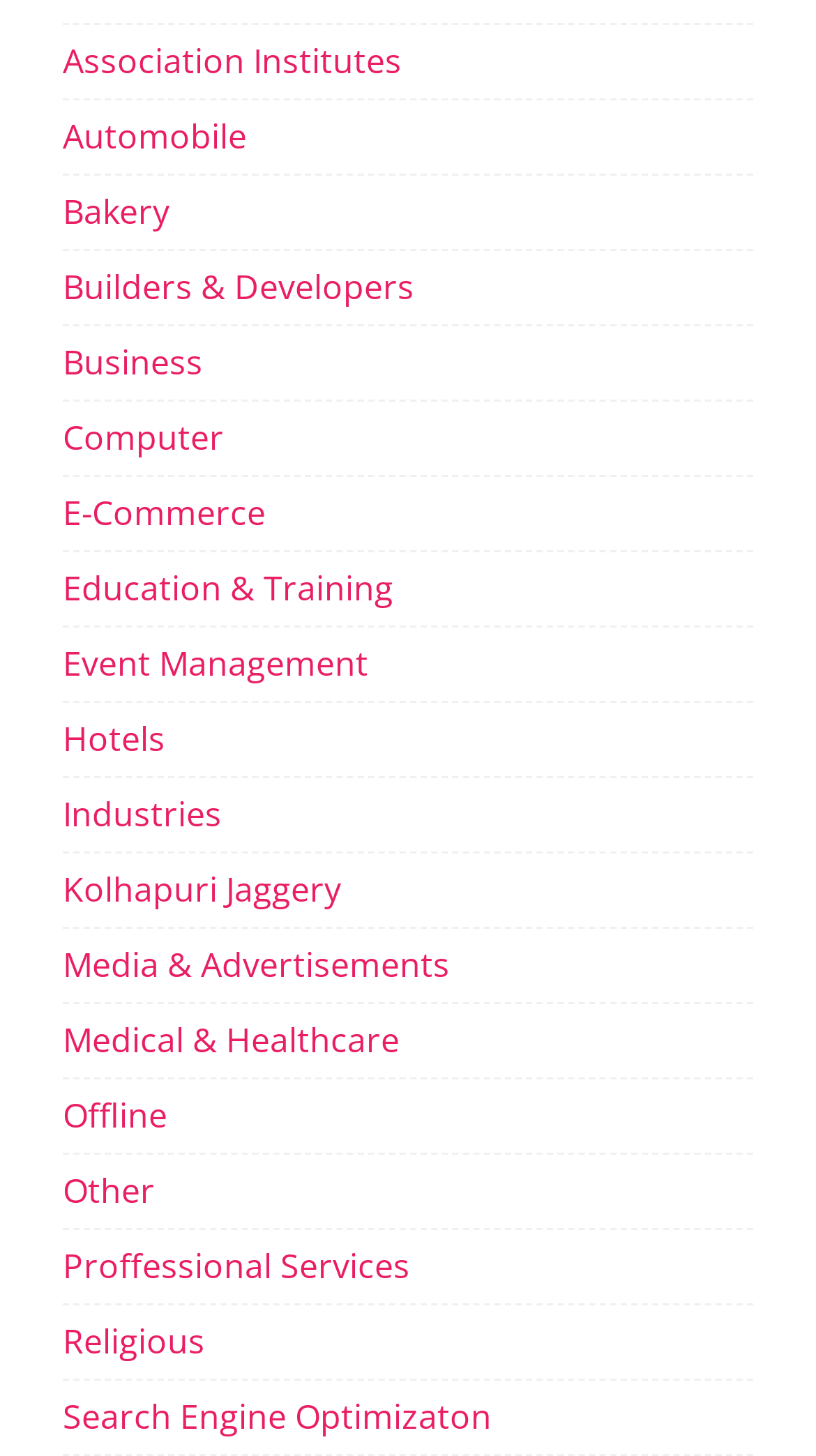Locate the bounding box of the user interface element based on this description: "Association Institutes".

[0.077, 0.026, 0.492, 0.057]